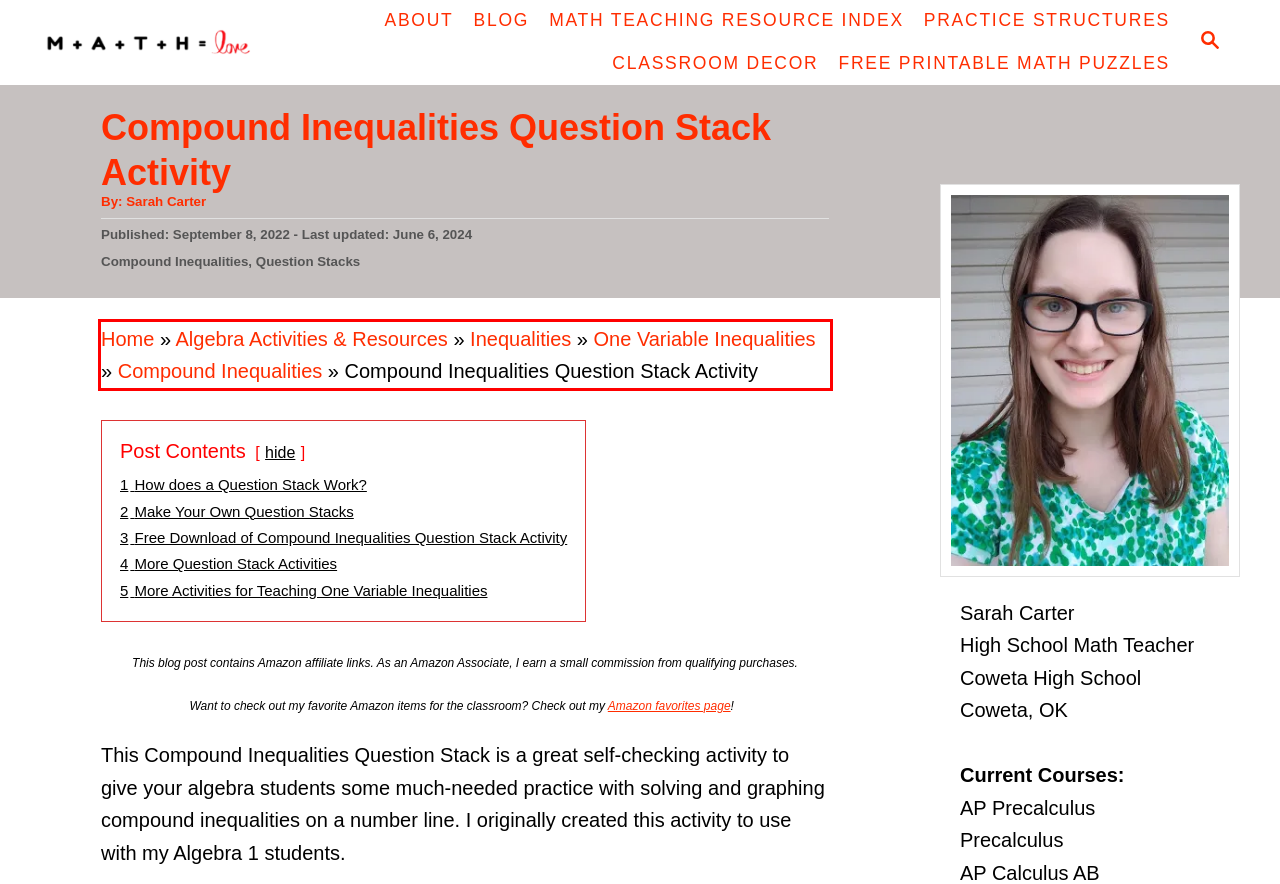Within the screenshot of the webpage, there is a red rectangle. Please recognize and generate the text content inside this red bounding box.

Home » Algebra Activities & Resources » Inequalities » One Variable Inequalities » Compound Inequalities » Compound Inequalities Question Stack Activity